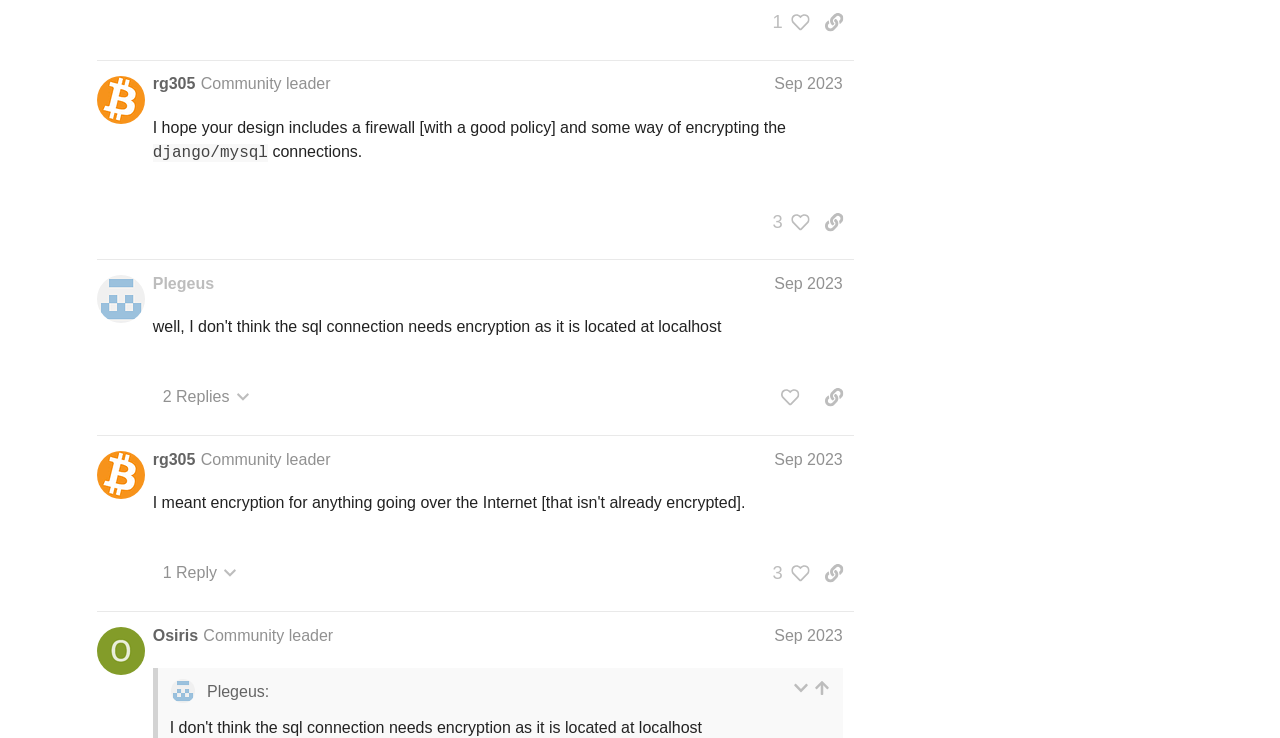Identify and provide the bounding box for the element described by: "title="like this post"".

[0.602, 0.515, 0.632, 0.562]